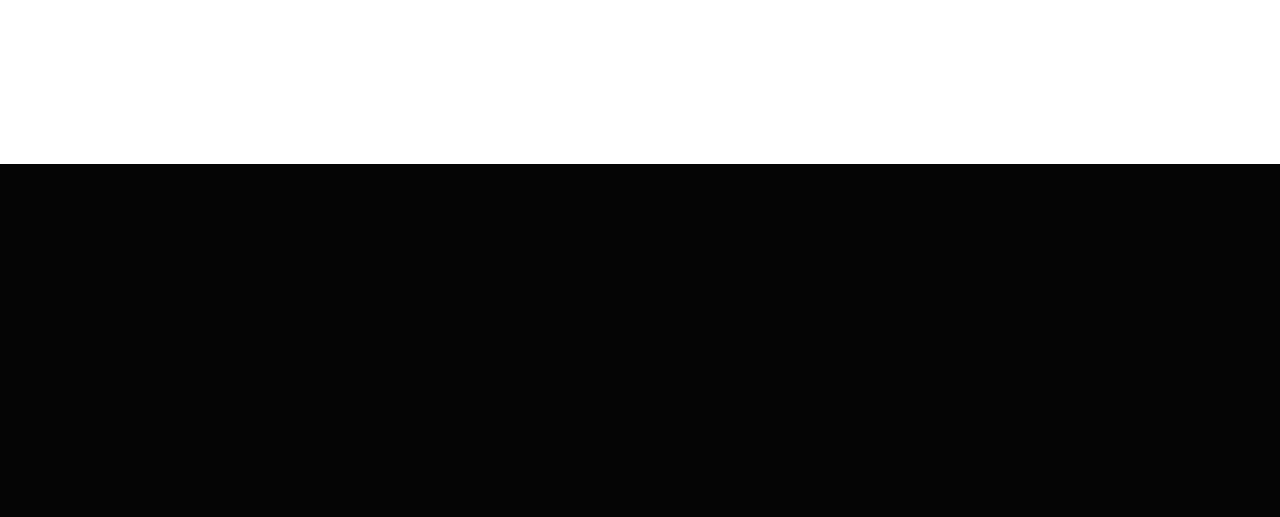Bounding box coordinates should be in the format (top-left x, top-left y, bottom-right x, bottom-right y) and all values should be floating point numbers between 0 and 1. Determine the bounding box coordinate for the UI element described as: aria-label="Twitter"

None